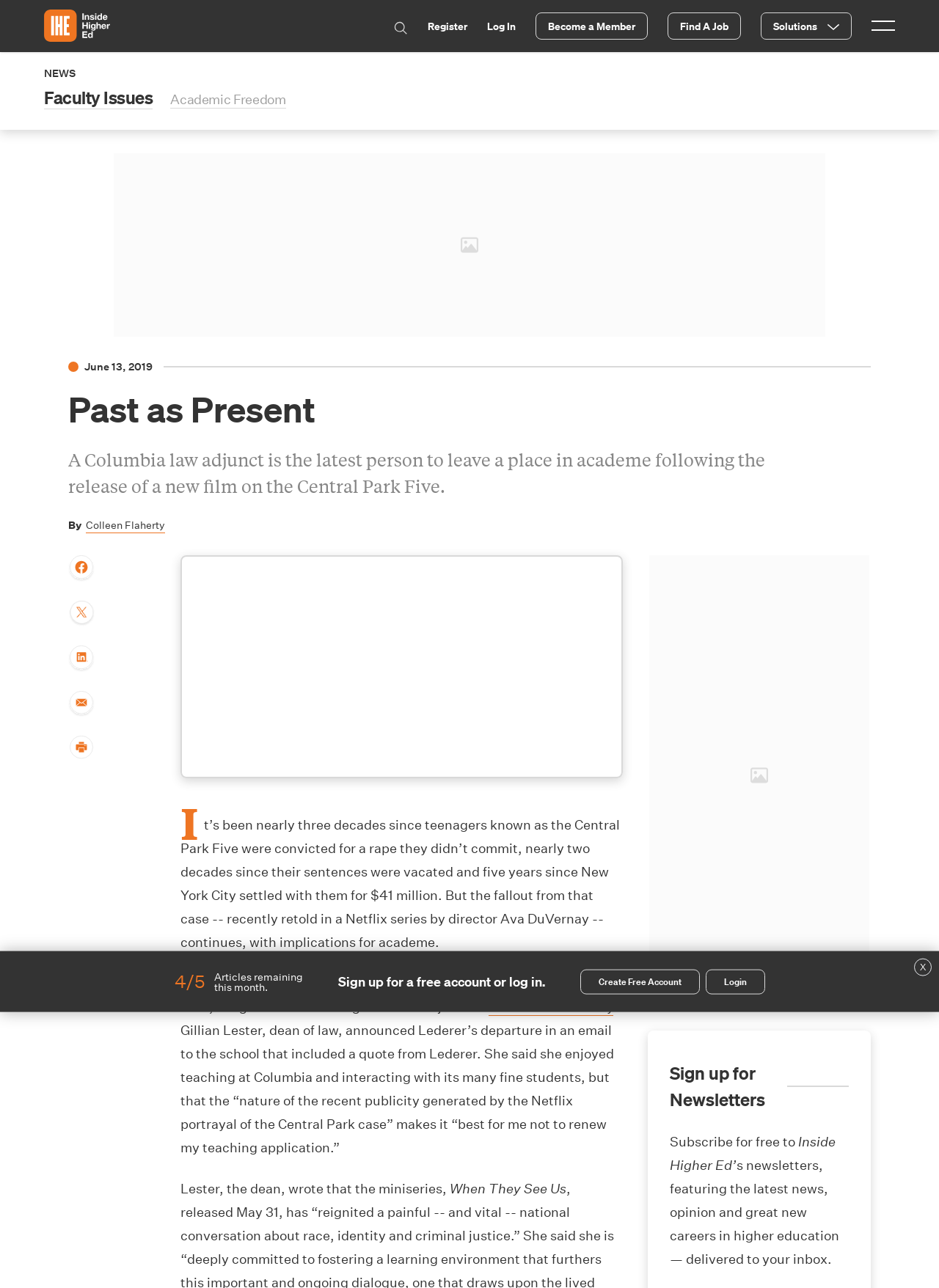What is the name of the dean of law at Columbia University?
Provide a comprehensive and detailed answer to the question.

The article mentions that Gillian Lester, the dean of law, announced Elizabeth Lederer's departure in an email to the school.